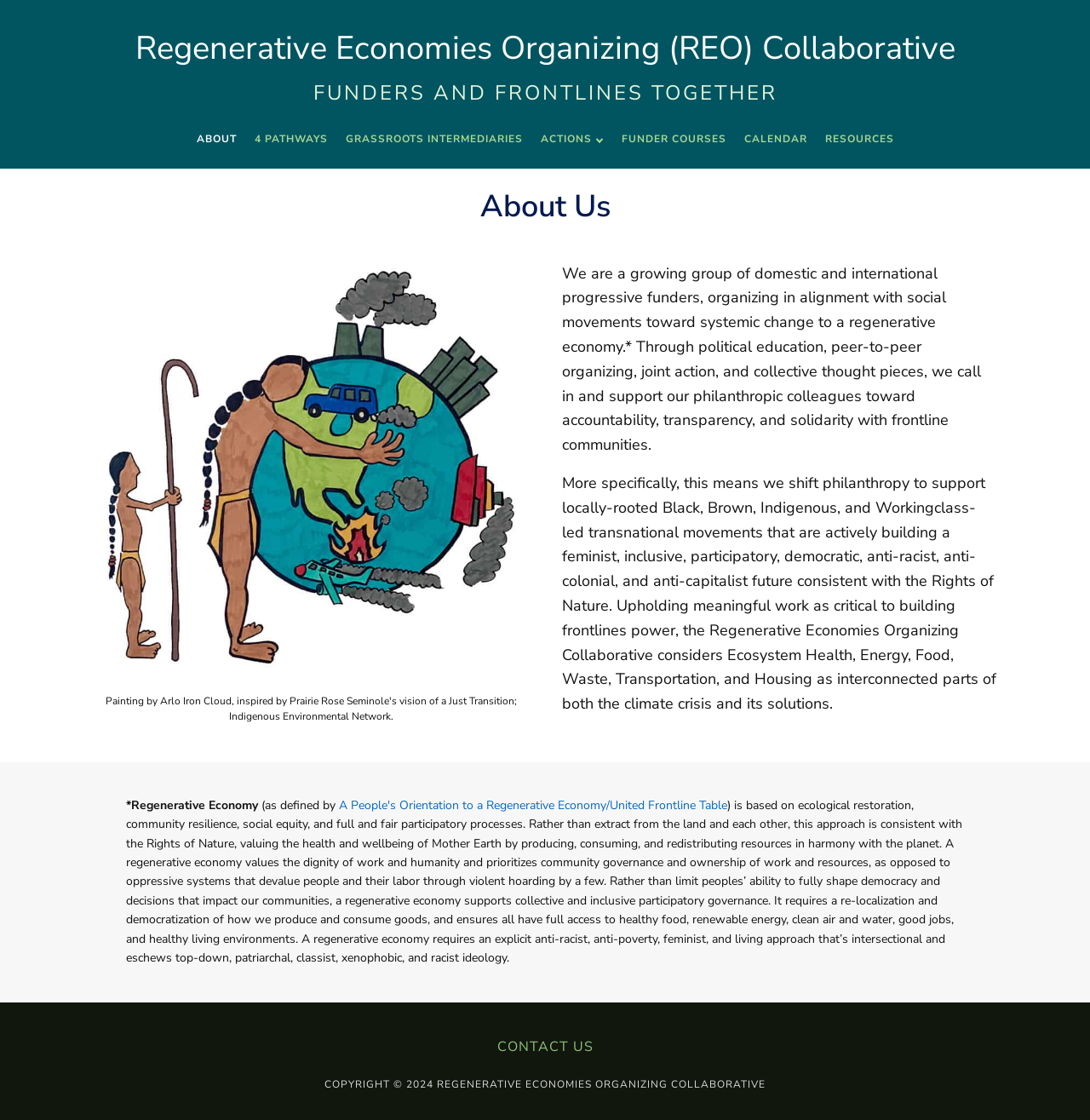Can you show the bounding box coordinates of the region to click on to complete the task described in the instruction: "Read more about the '4 PATHWAYS'"?

[0.225, 0.113, 0.308, 0.136]